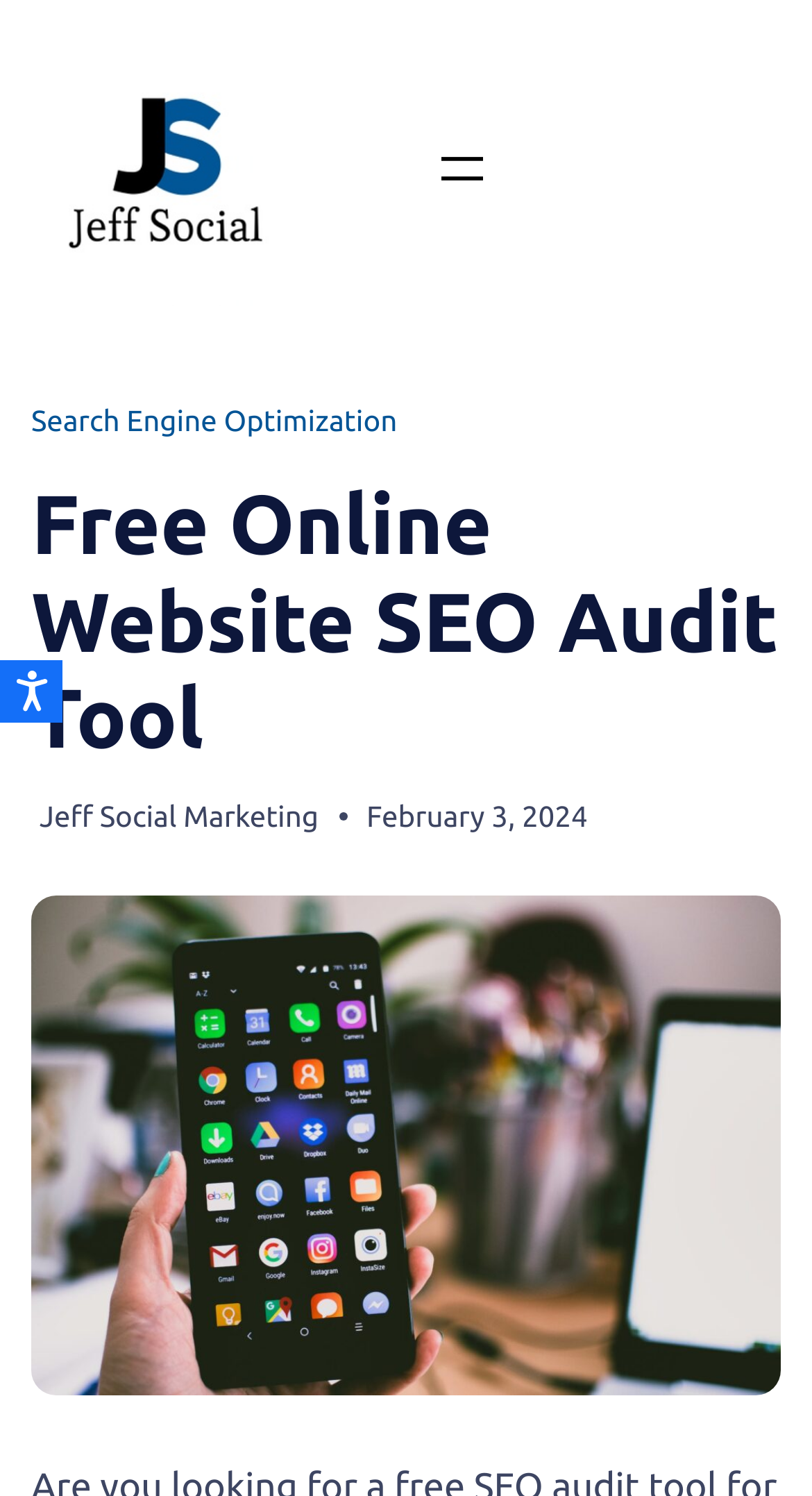Predict the bounding box for the UI component with the following description: "Education".

None